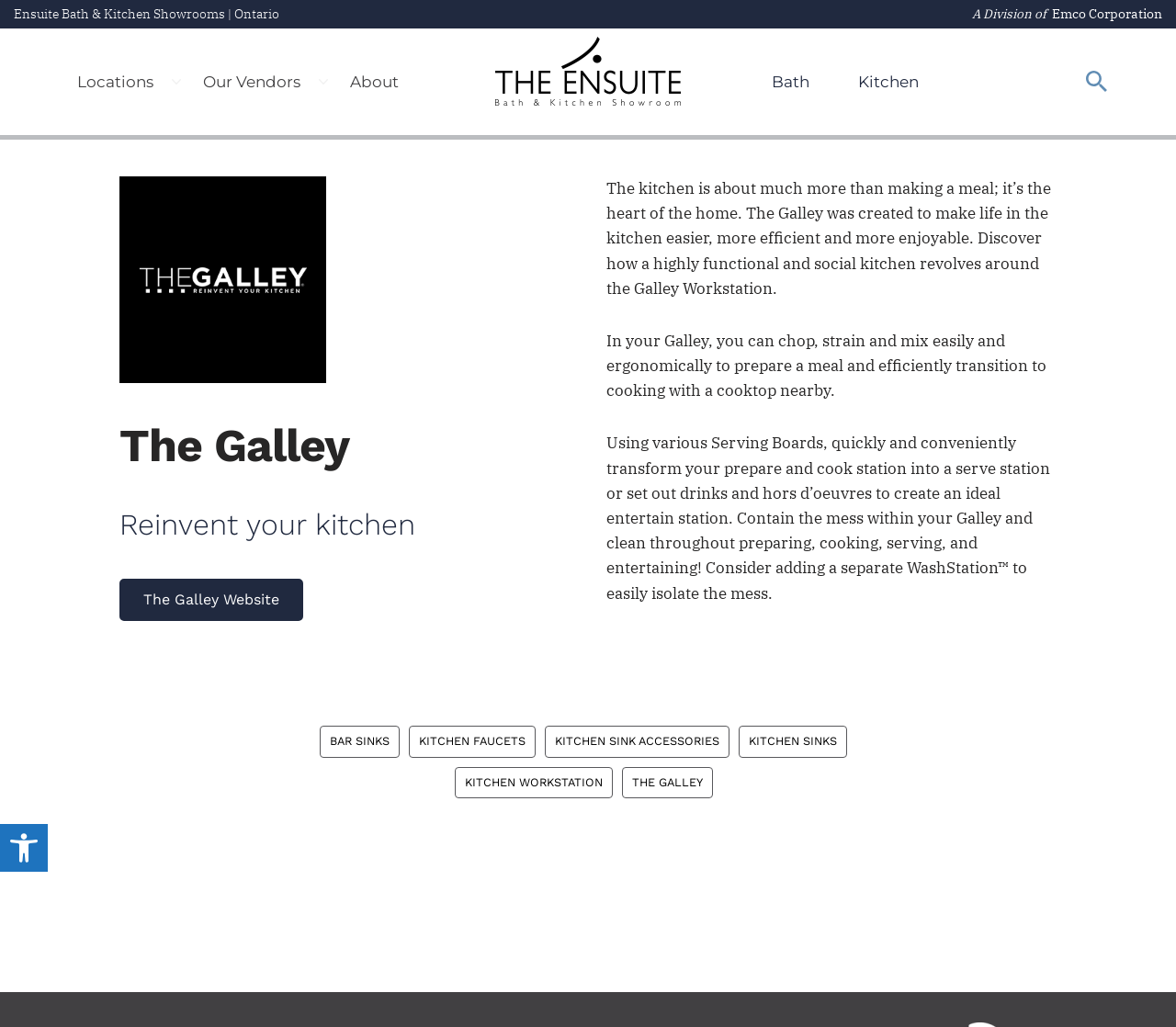Bounding box coordinates must be specified in the format (top-left x, top-left y, bottom-right x, bottom-right y). All values should be floating point numbers between 0 and 1. What are the bounding box coordinates of the UI element described as: Participants HomeCurrently selected

None